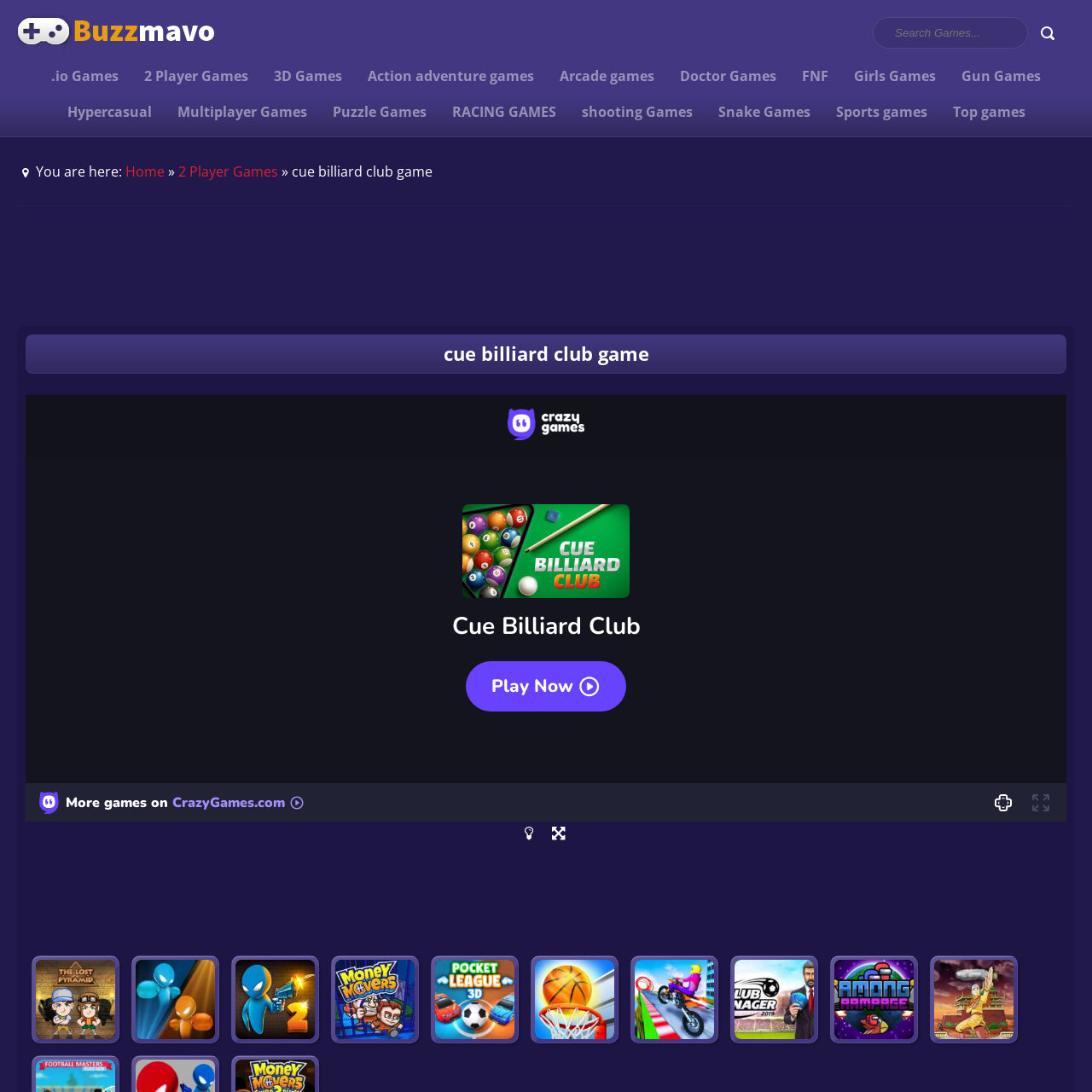What is the text of the first breadcrumb link?
Respond to the question with a single word or phrase according to the image.

Home